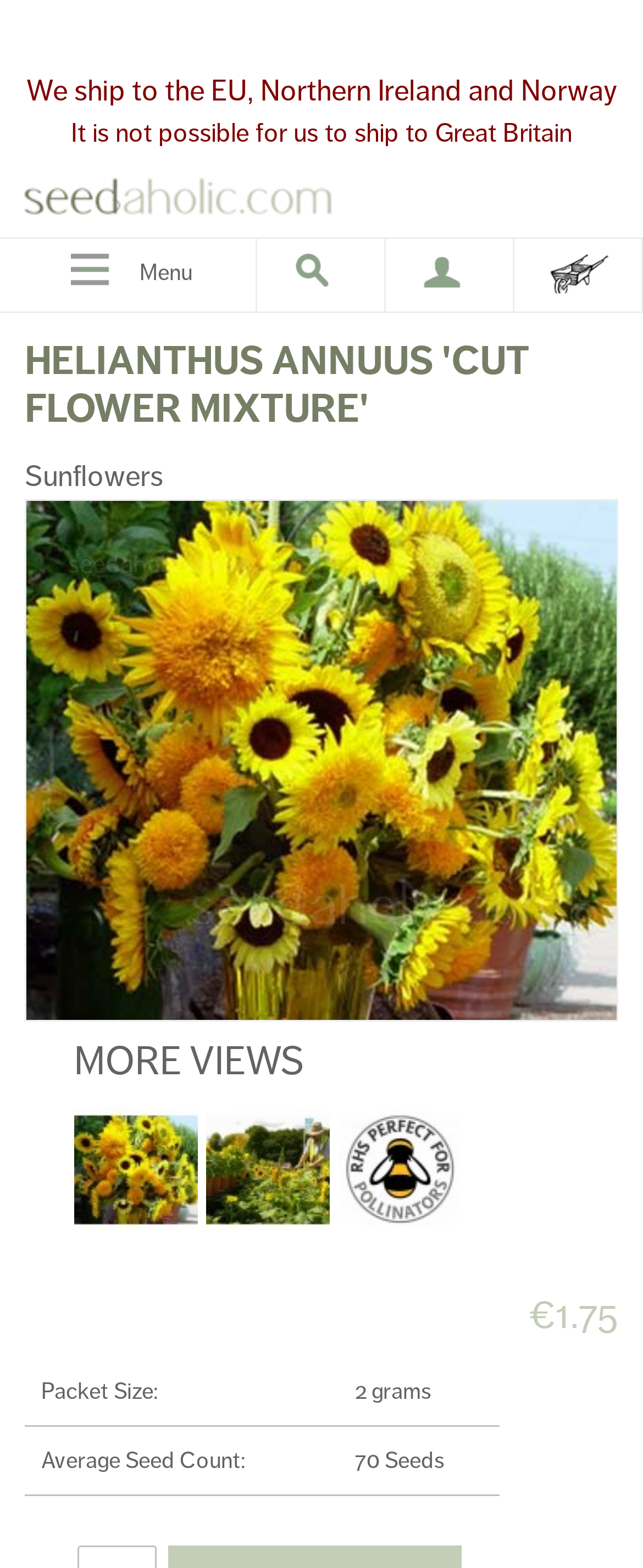Could you locate the bounding box coordinates for the section that should be clicked to accomplish this task: "Click the link to Sunflowers, including pollenless sunflowers are extremly attractive to pollinating insects".

[0.523, 0.705, 0.721, 0.786]